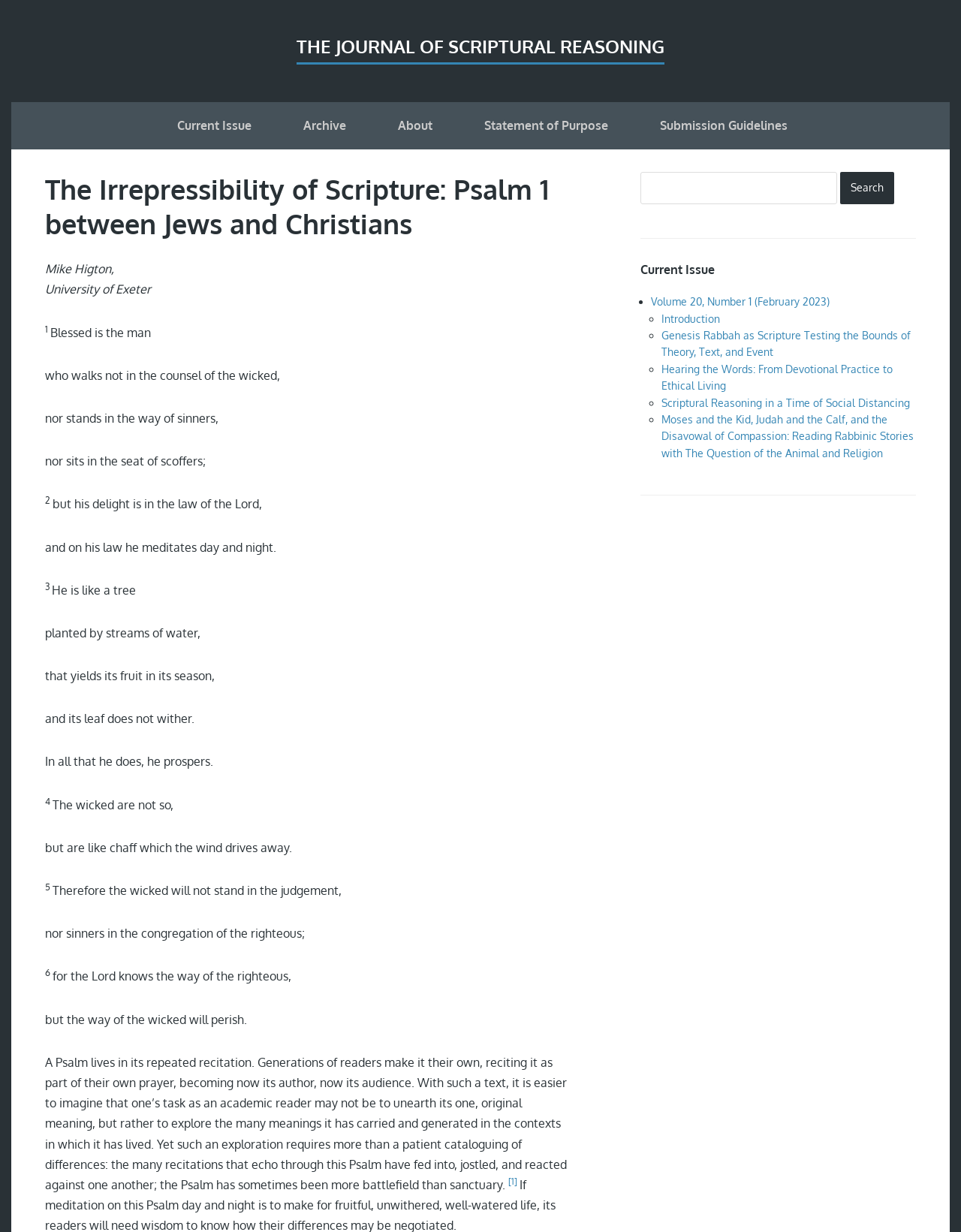Determine the bounding box coordinates of the clickable element to complete this instruction: "Search for a keyword". Provide the coordinates in the format of four float numbers between 0 and 1, [left, top, right, bottom].

[0.875, 0.14, 0.931, 0.165]